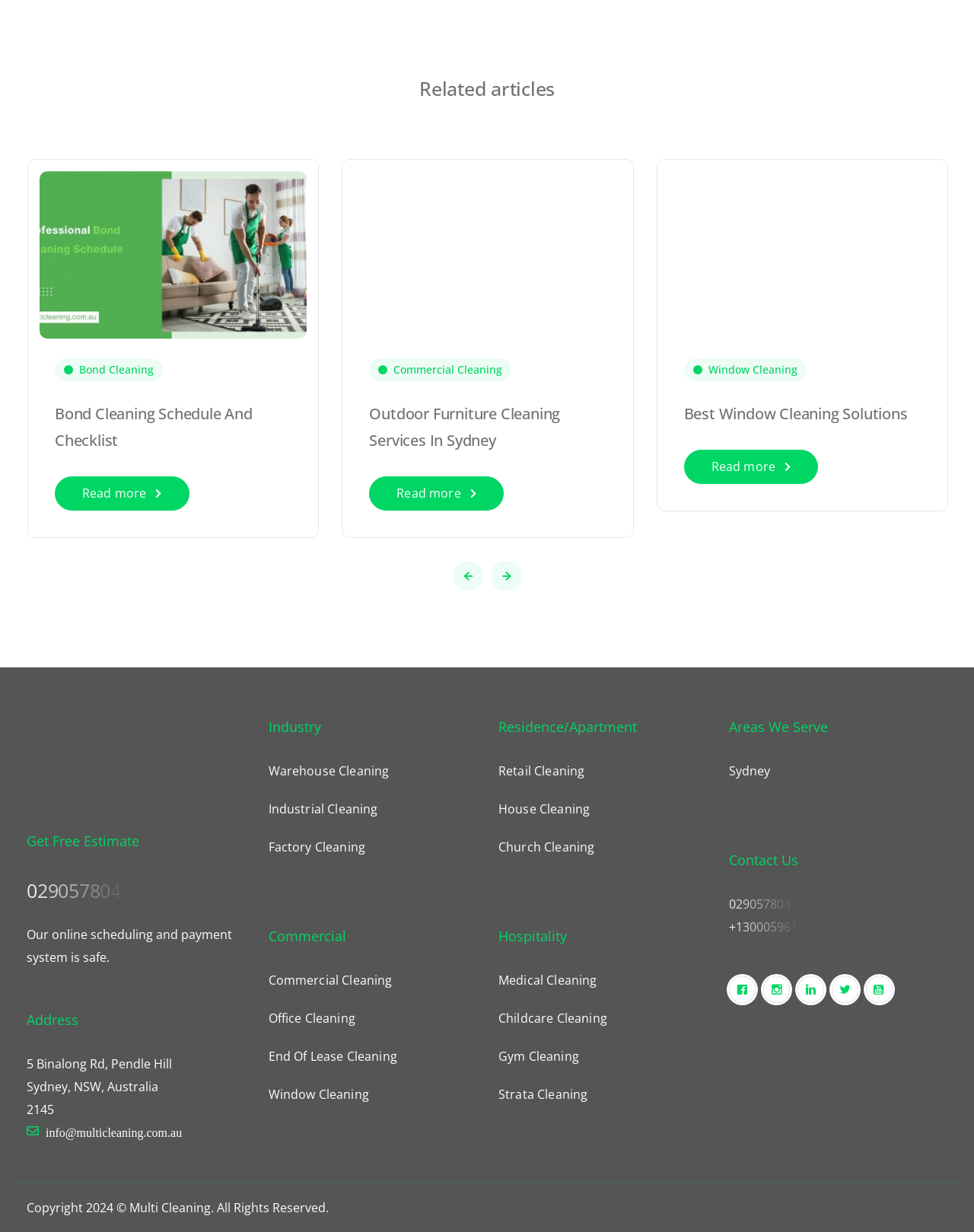Use a single word or phrase to answer the question: 
What is the phone number?

0290578044